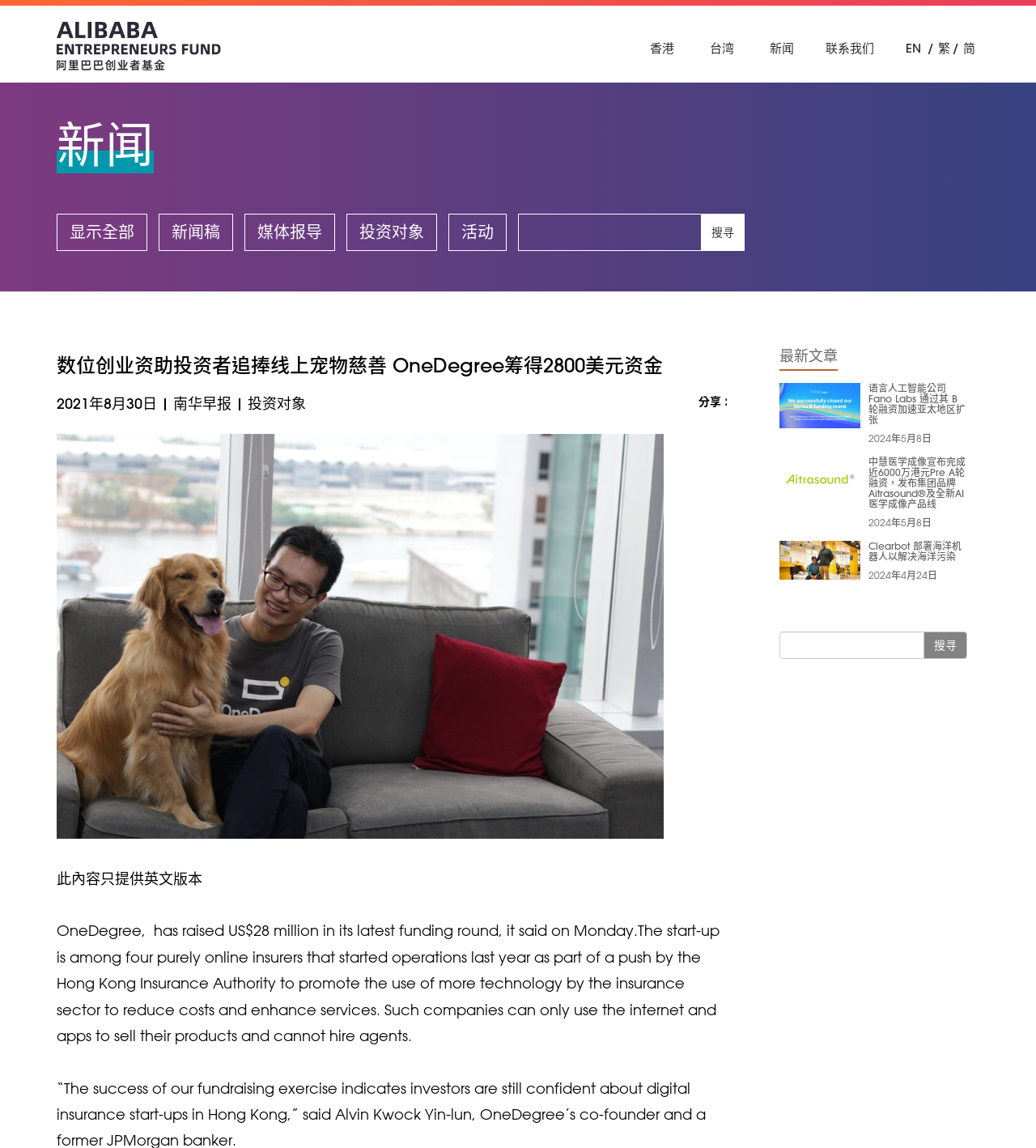What is the date of the latest news article?
We need a detailed and meticulous answer to the question.

I looked at the date associated with the first news article, which is '2021年8月30日'. This suggests that the latest news article was published on this date.